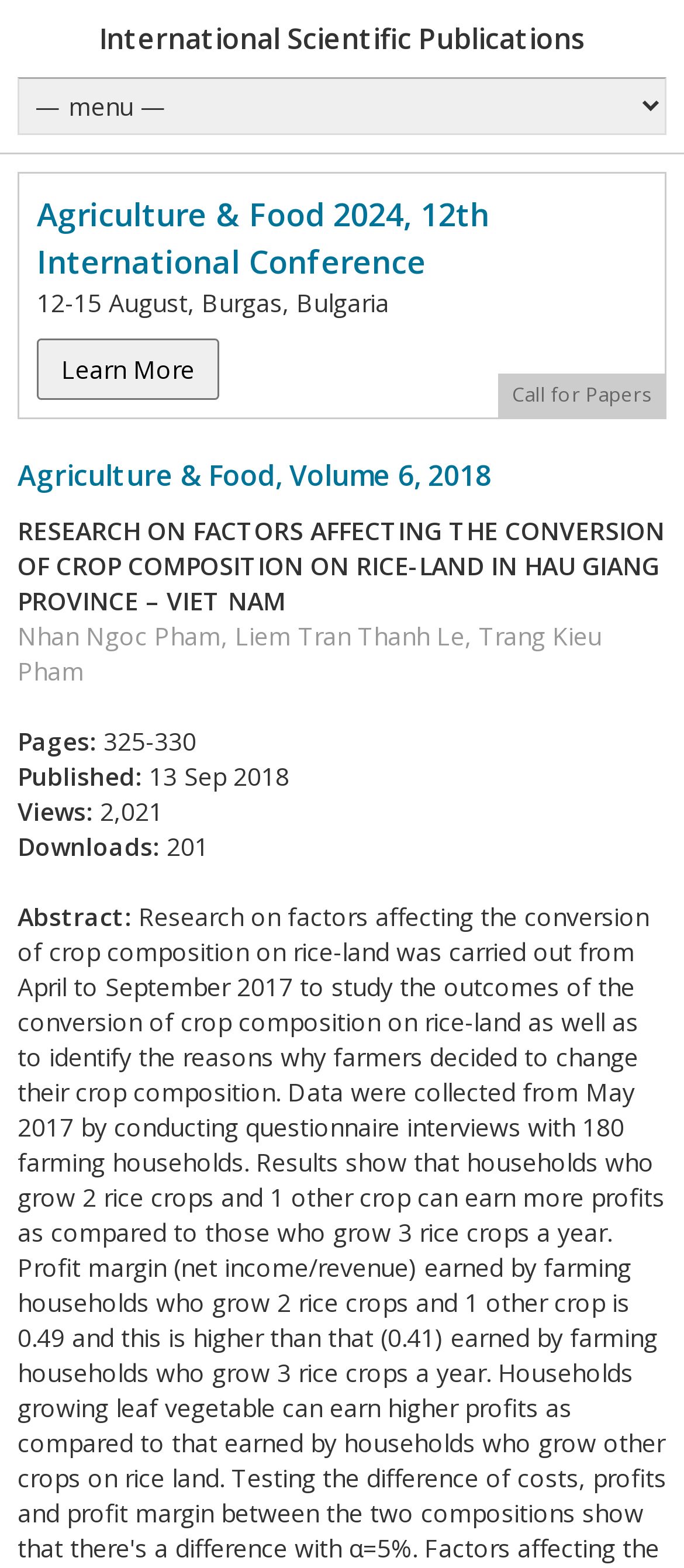How many views does the research have? Using the information from the screenshot, answer with a single word or phrase.

2,021